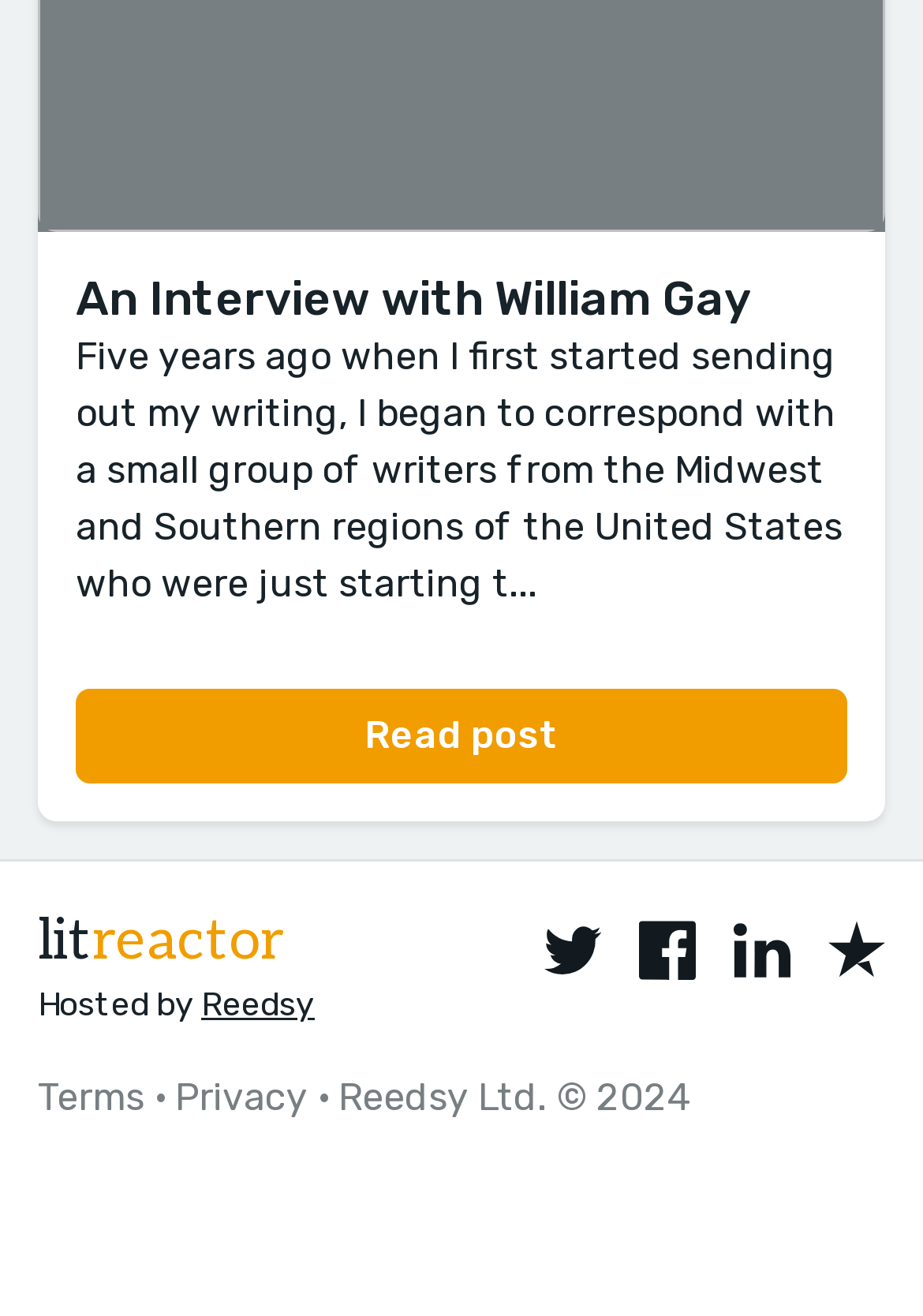Using floating point numbers between 0 and 1, provide the bounding box coordinates in the format (top-left x, top-left y, bottom-right x, bottom-right y). Locate the UI element described here: title="Facebook"

[0.692, 0.698, 0.754, 0.744]